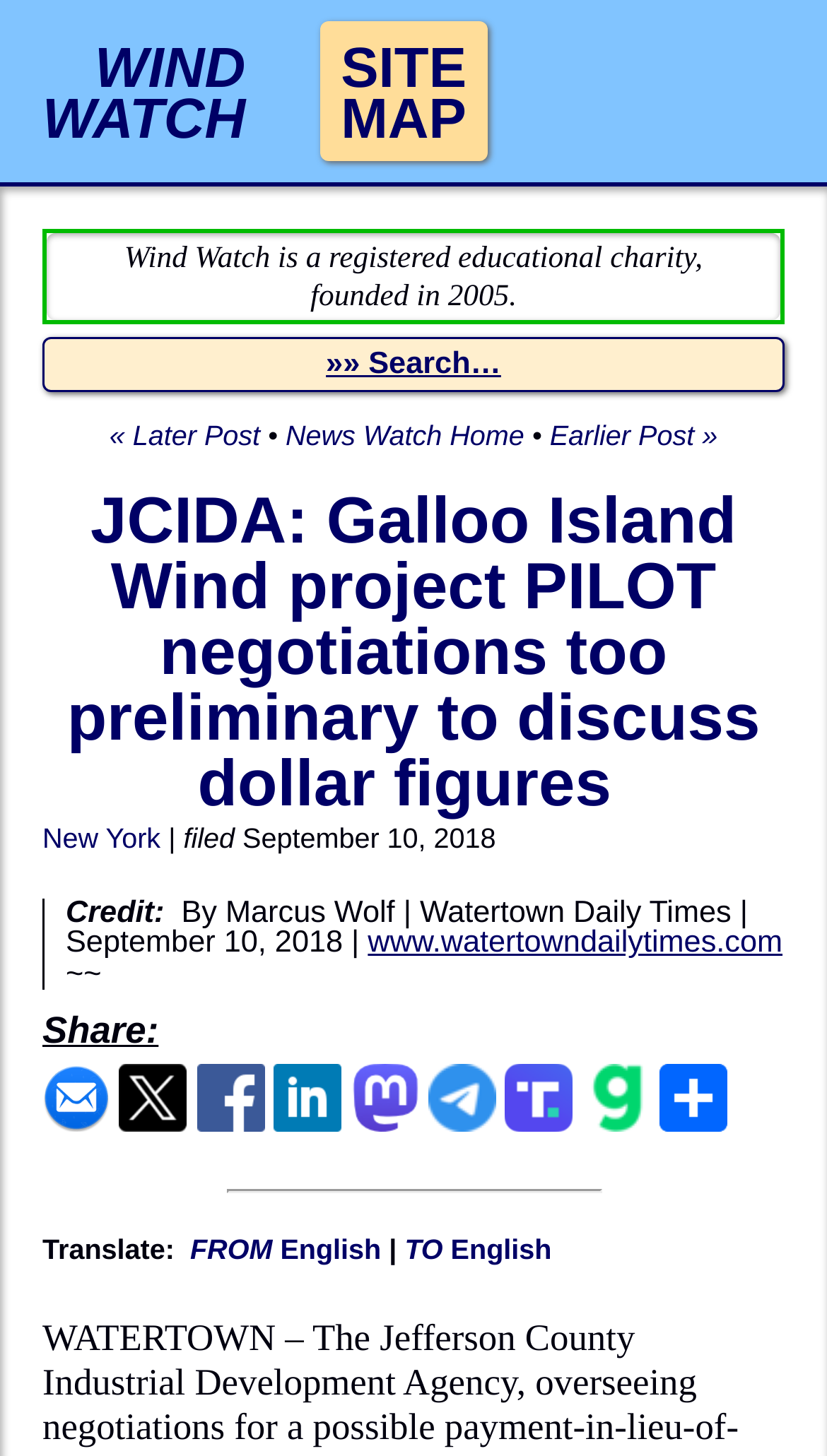Please find the bounding box coordinates of the element that must be clicked to perform the given instruction: "Search for something". The coordinates should be four float numbers from 0 to 1, i.e., [left, top, right, bottom].

[0.394, 0.239, 0.606, 0.262]